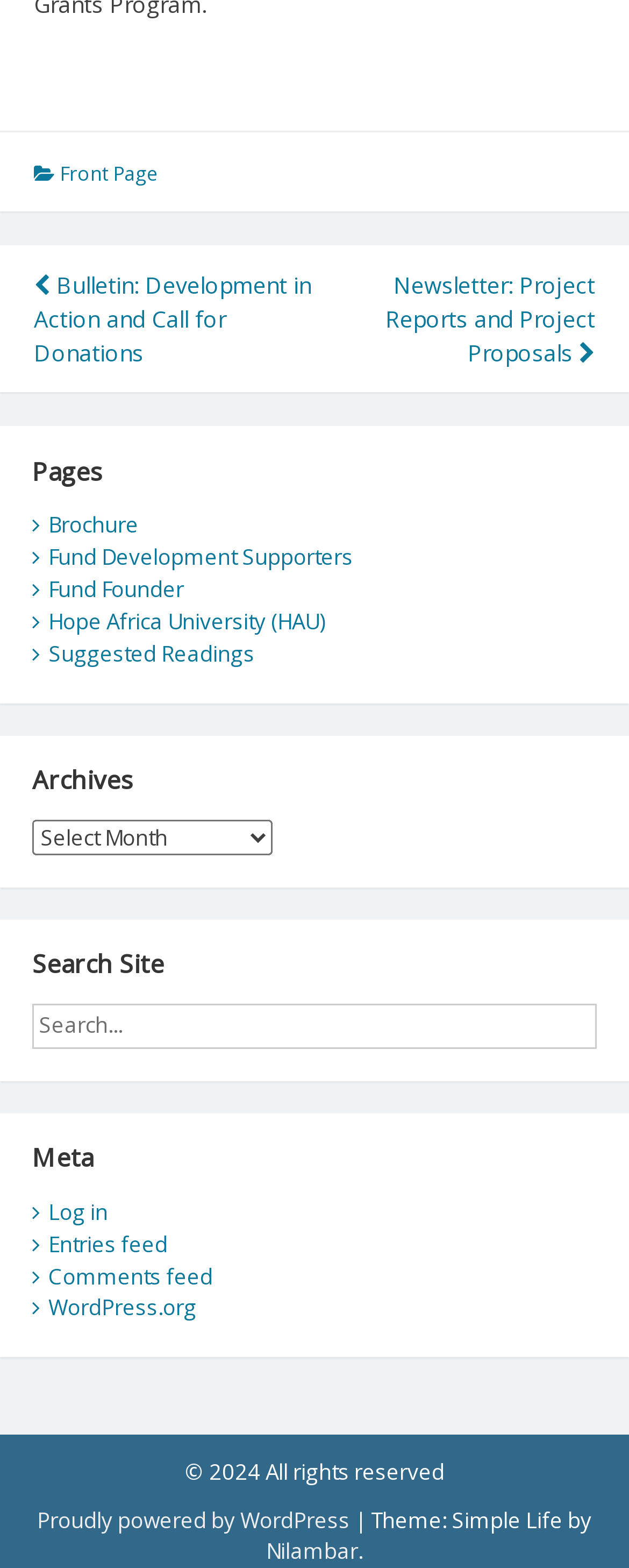Provide a single word or phrase to answer the given question: 
What year is mentioned in the copyright notice?

2024